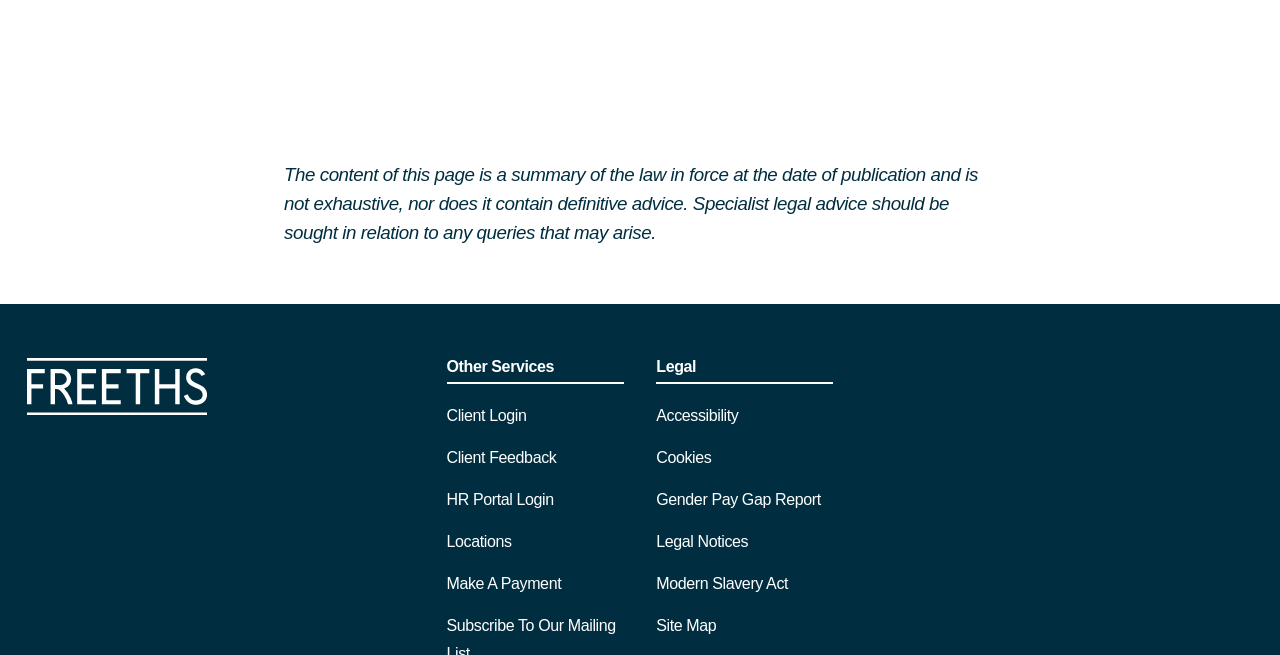Please determine the bounding box coordinates of the element to click in order to execute the following instruction: "Click the 'Home' link". The coordinates should be four float numbers between 0 and 1, specified as [left, top, right, bottom].

None